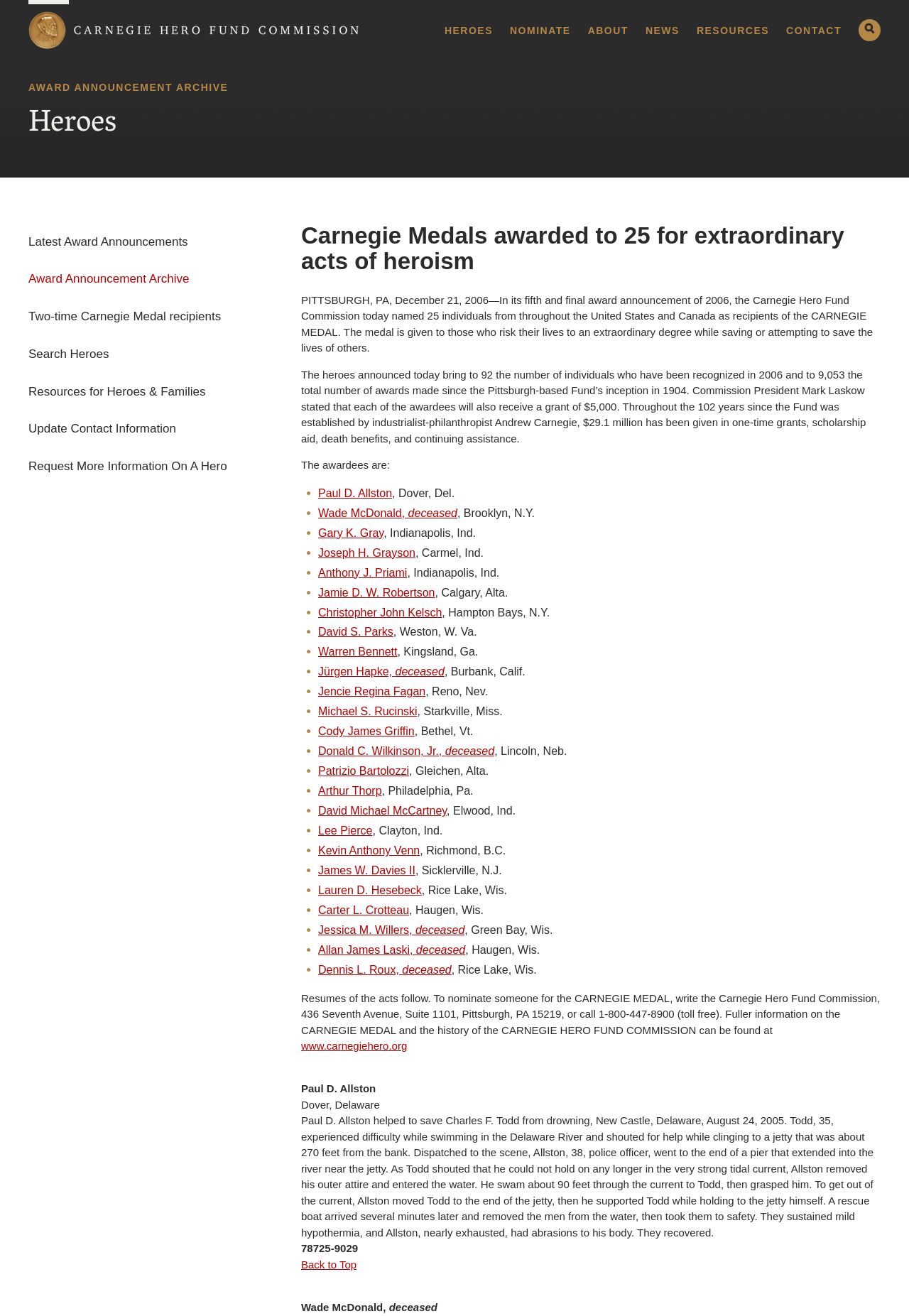Carefully examine the image and provide an in-depth answer to the question: What is the amount of the grant each awardee will receive?

I found the answer by reading the paragraph that mentions 'each of the awardees will also receive a grant of $5,000'.